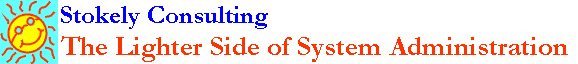Present a detailed portrayal of the image.

The image features a colorful logo for Stokely Consulting, emphasizing humor in the field of system administration. Prominently displayed is the phrase "Stokely Consulting" in a vibrant blue font, accompanied by a playful sun icon, which adds a cheerful touch. Below this, the tagline "The Lighter Side of System Administration" is presented in a bold red font, suggesting a lighthearted approach to what is often considered a serious and technical profession. This blend of colors and playful design elements reflects the company's ethos of making system administration enjoyable and approachable.